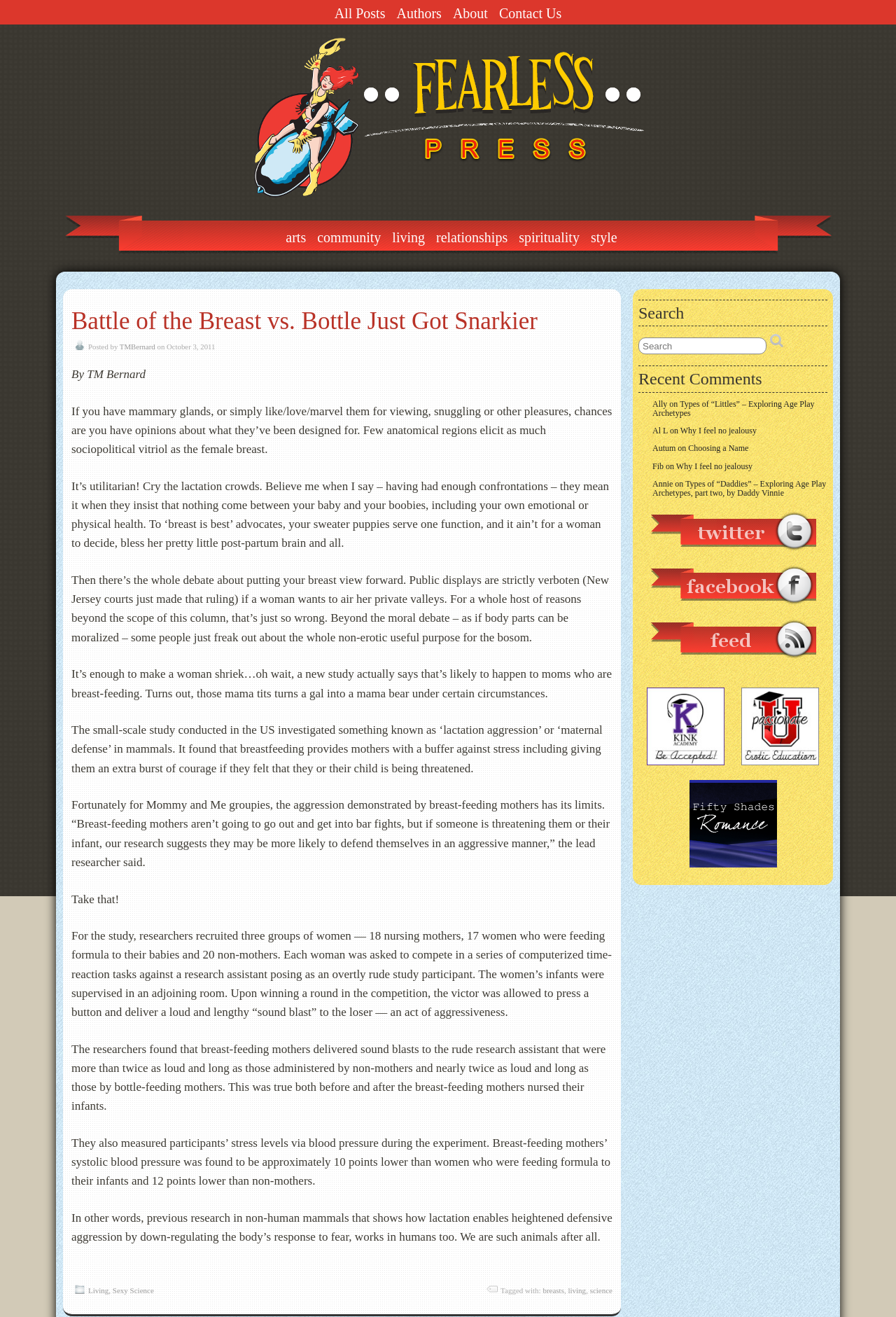Pinpoint the bounding box coordinates of the element that must be clicked to accomplish the following instruction: "Follow Us on Twitter". The coordinates should be in the format of four float numbers between 0 and 1, i.e., [left, top, right, bottom].

[0.721, 0.42, 0.915, 0.427]